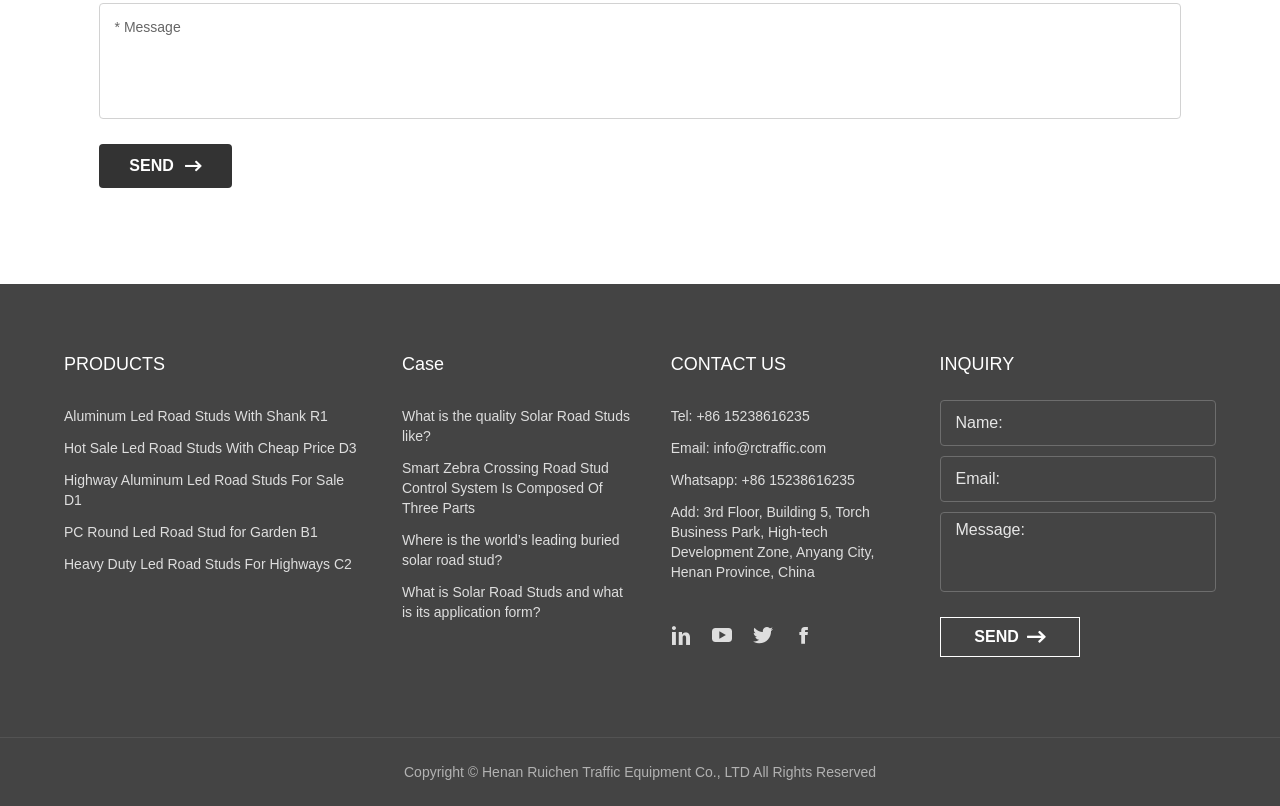Identify the bounding box coordinates for the element you need to click to achieve the following task: "Enter a message". Provide the bounding box coordinates as four float numbers between 0 and 1, in the form [left, top, right, bottom].

[0.077, 0.004, 0.923, 0.148]